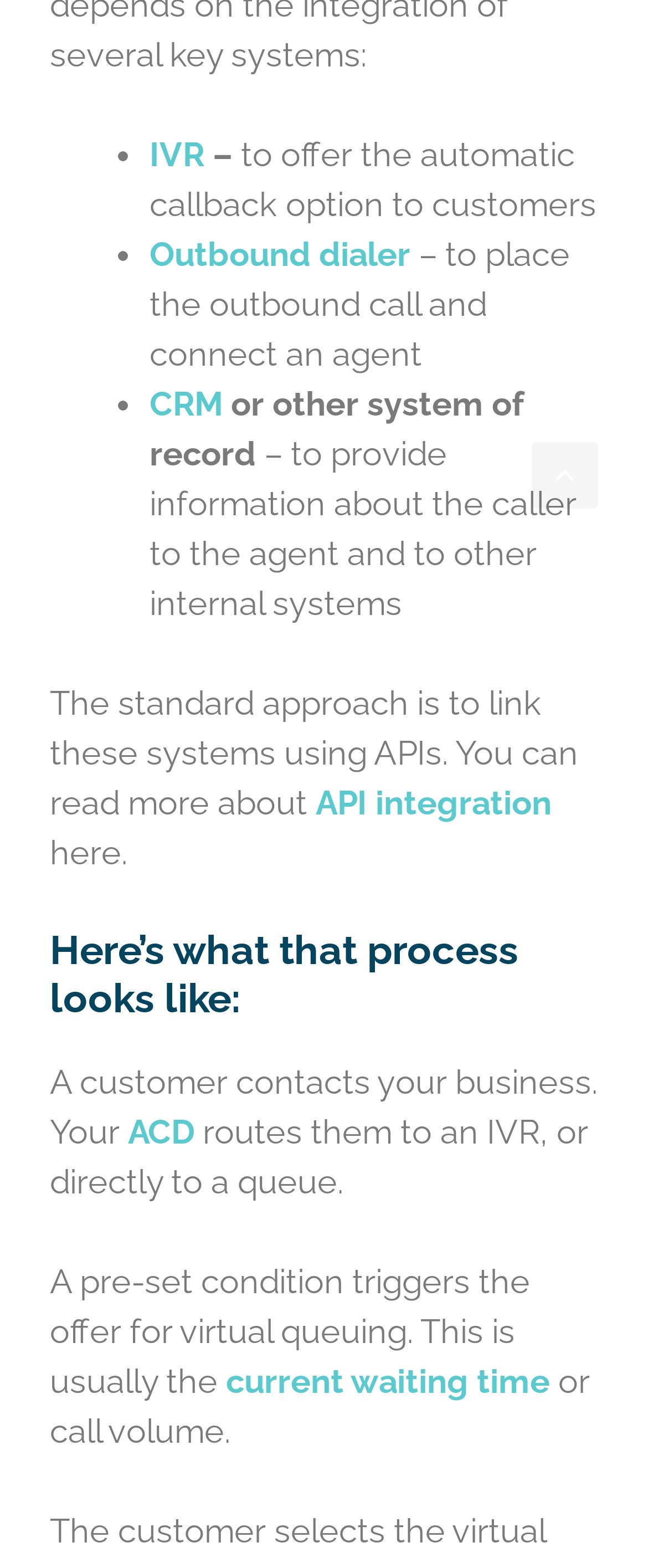Provide the bounding box coordinates for the UI element that is described by this text: "CRM". The coordinates should be in the form of four float numbers between 0 and 1: [left, top, right, bottom].

[0.231, 0.245, 0.344, 0.27]